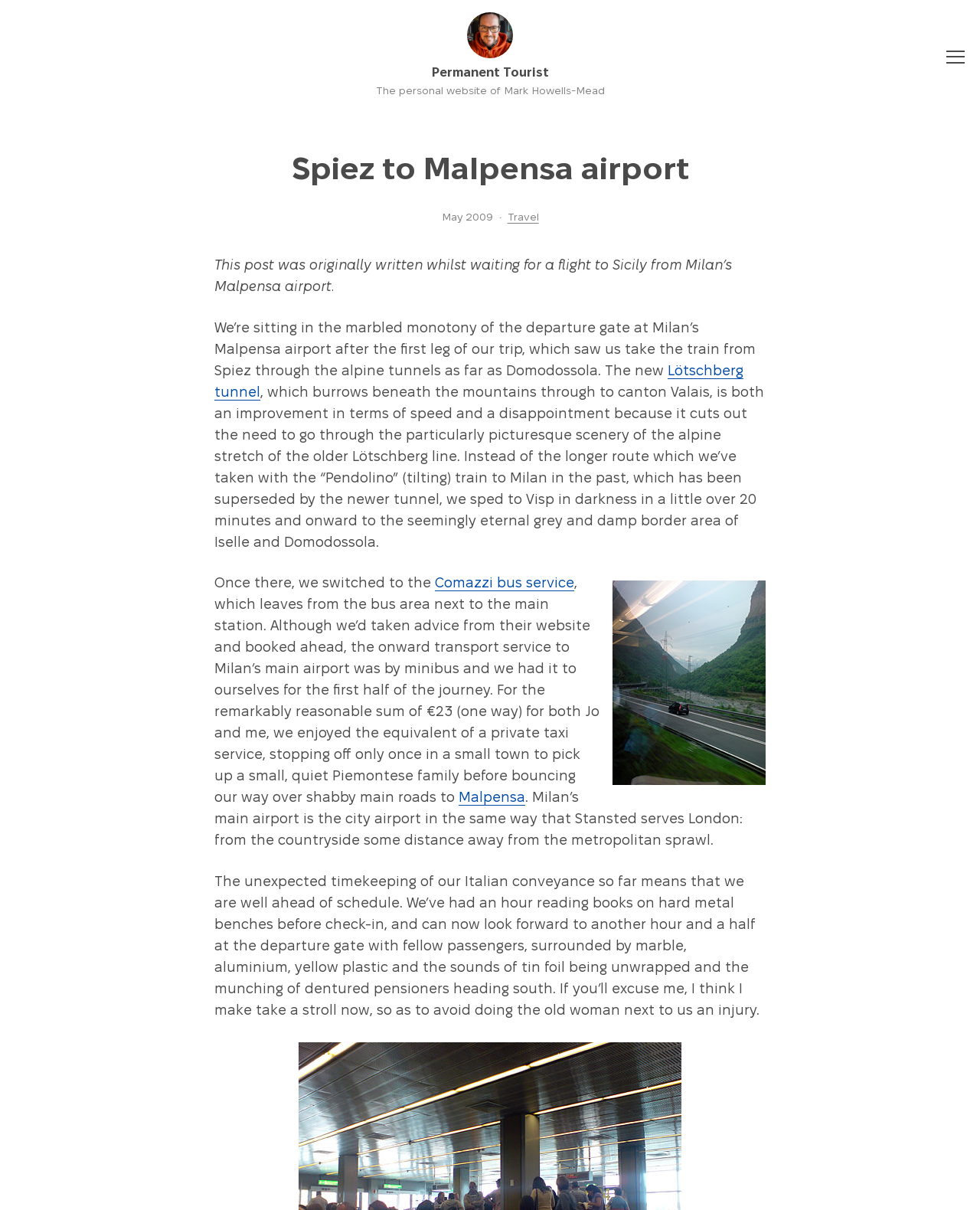Identify and generate the primary title of the webpage.

Spiez to Malpensa airport